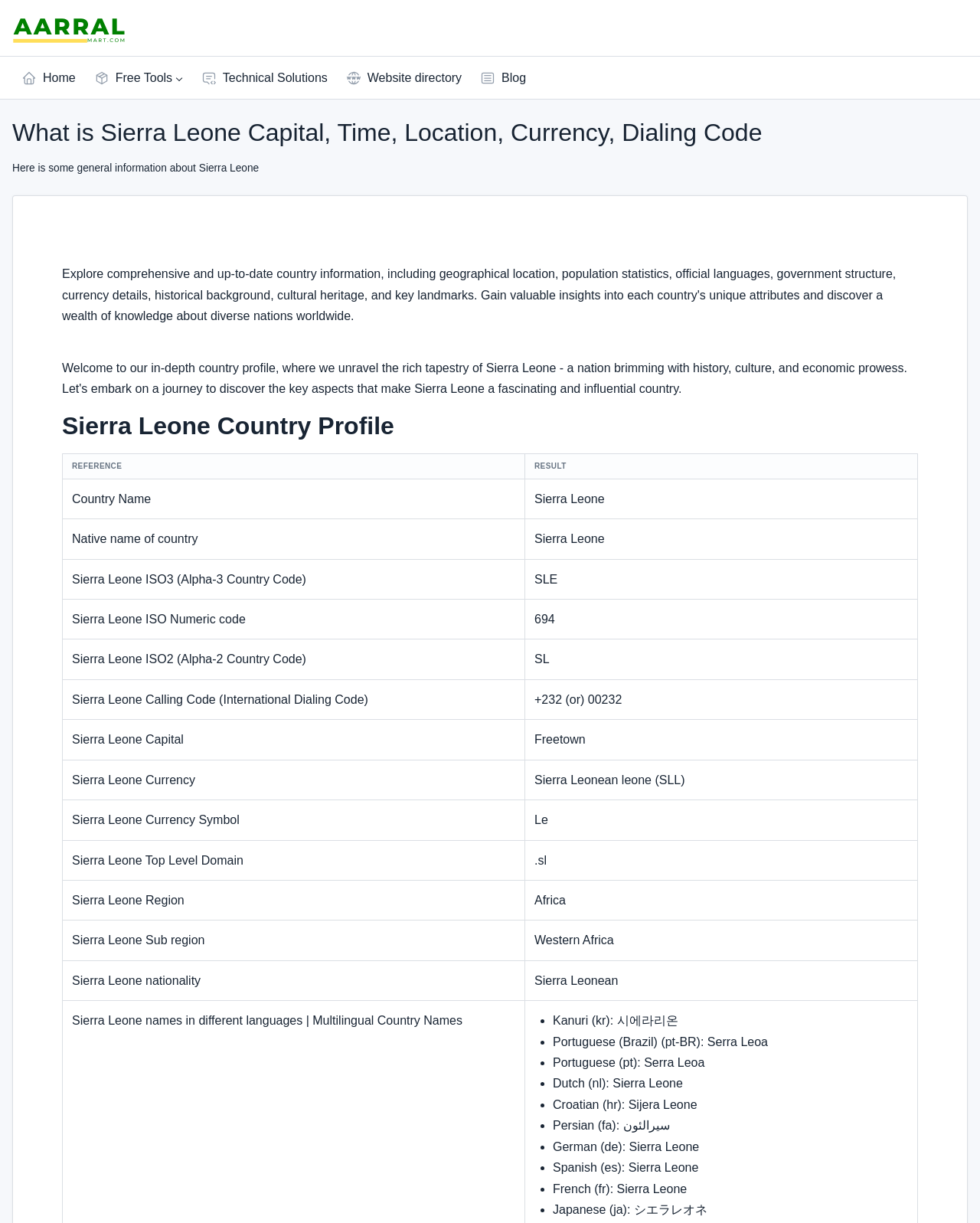Mark the bounding box of the element that matches the following description: "Home".

[0.012, 0.052, 0.086, 0.076]